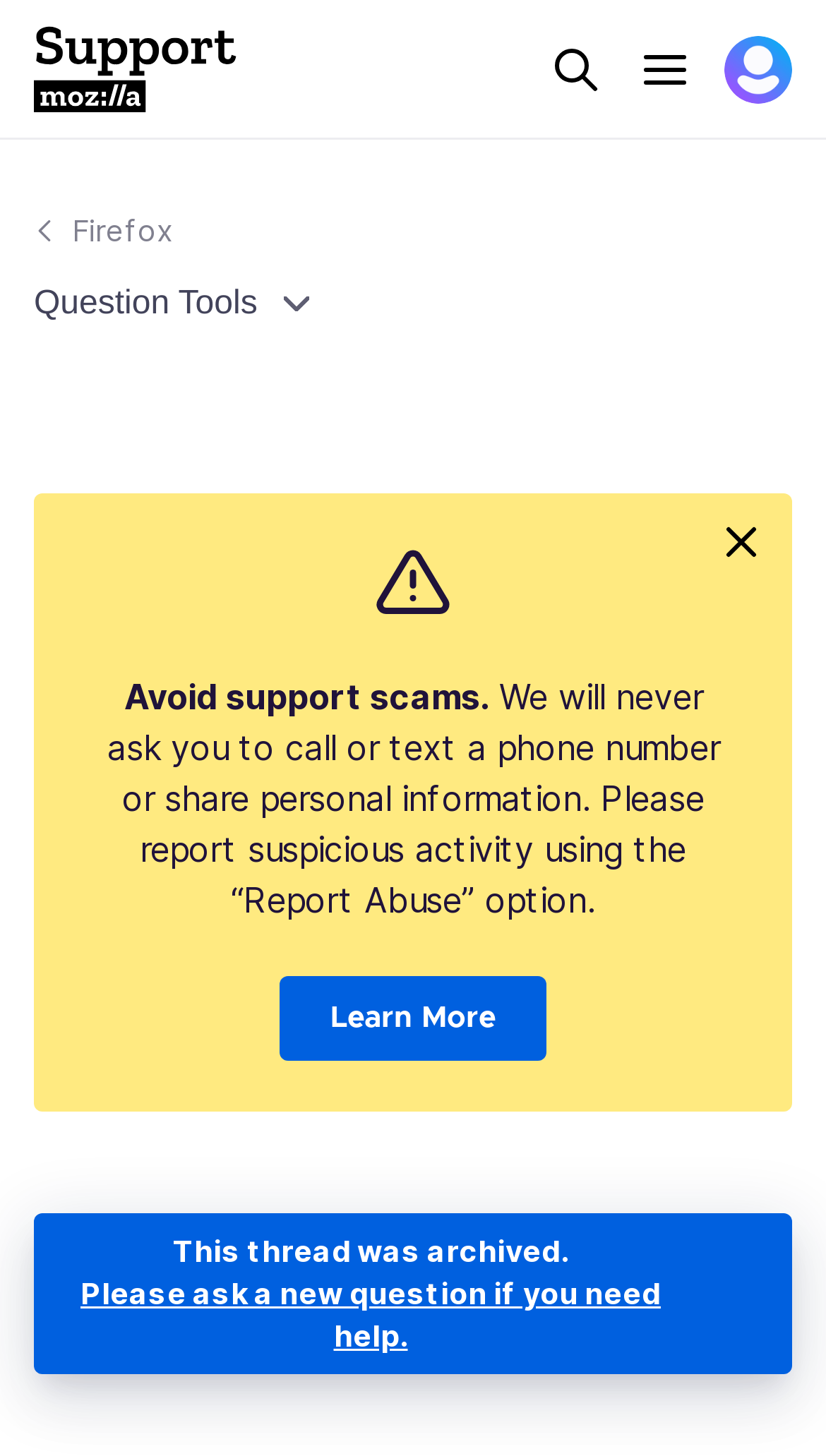What is the warning message on the page?
Provide a detailed answer to the question using information from the image.

The warning message on the page is 'Avoid support scams.' which is a static text element with a bounding box of [0.15, 0.464, 0.591, 0.493]. It is followed by a detailed description of how to identify and report suspicious activity.